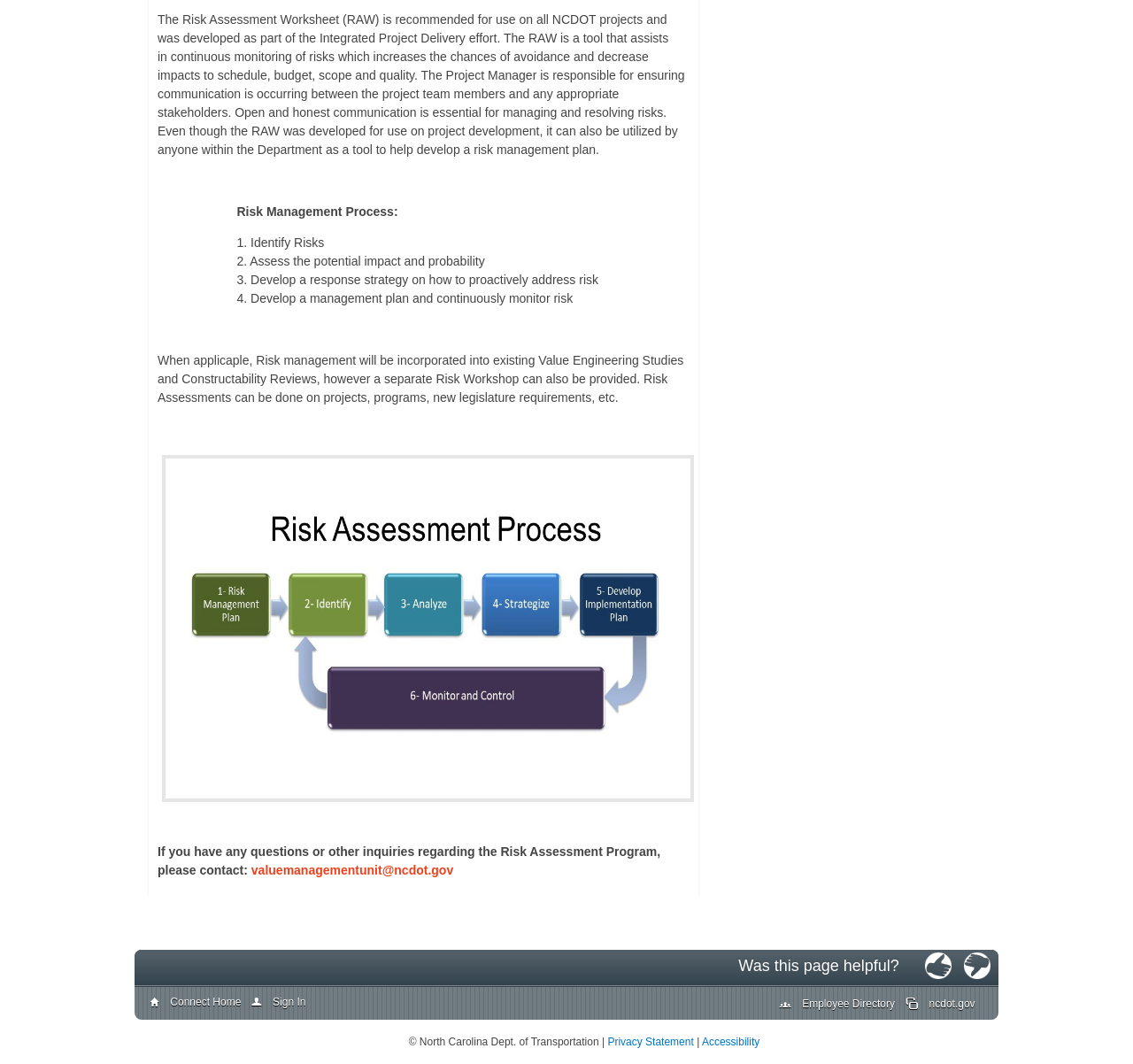Determine the bounding box coordinates of the clickable element necessary to fulfill the instruction: "Go to the NCDOT Main Site". Provide the coordinates as four float numbers within the 0 to 1 range, i.e., [left, top, right, bottom].

[0.795, 0.925, 0.864, 0.963]